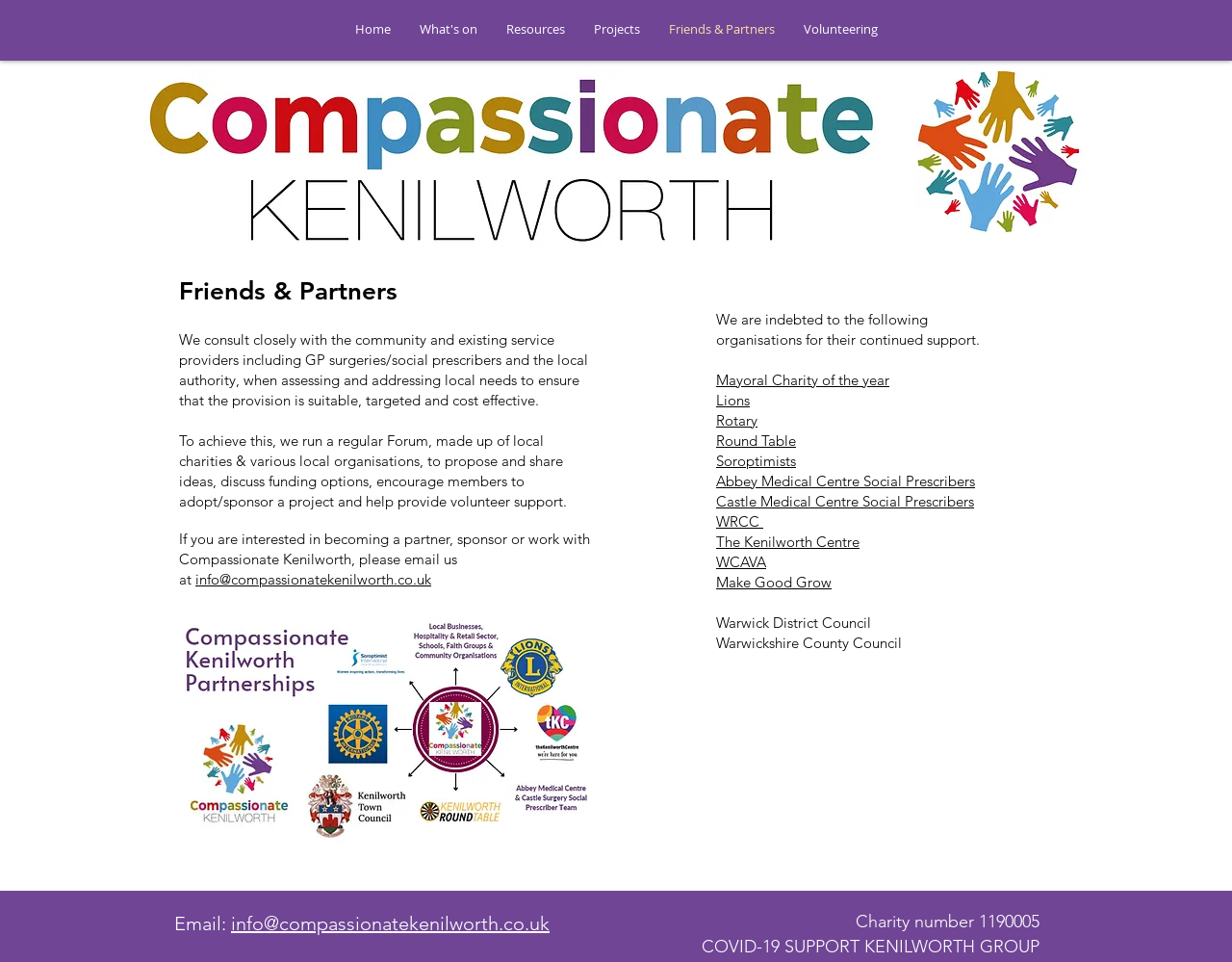Could you find the bounding box coordinates of the clickable area to complete this instruction: "Click the link to go to the next page"?

None